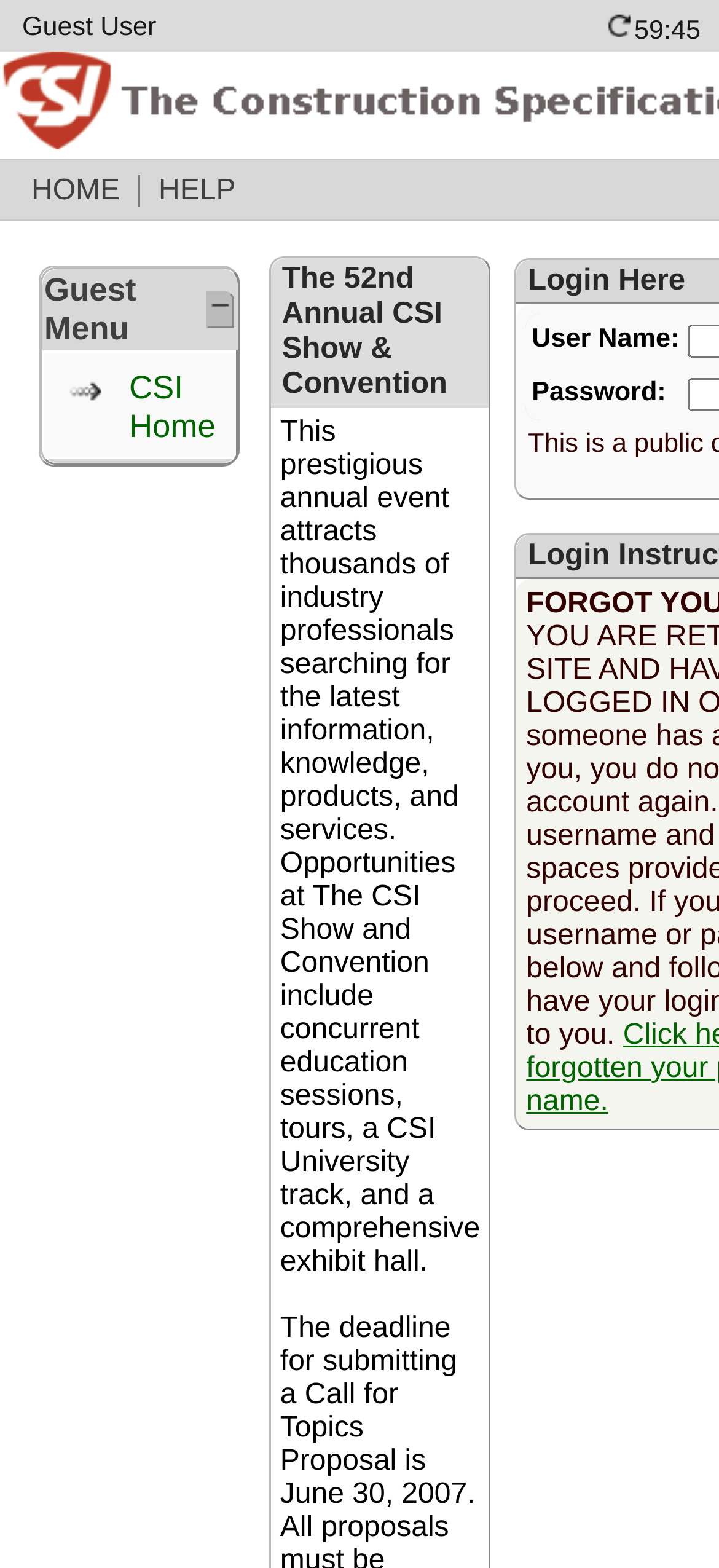Provide the bounding box coordinates for the UI element described in this sentence: "CSI Home". The coordinates should be four float values between 0 and 1, i.e., [left, top, right, bottom].

[0.179, 0.235, 0.3, 0.283]